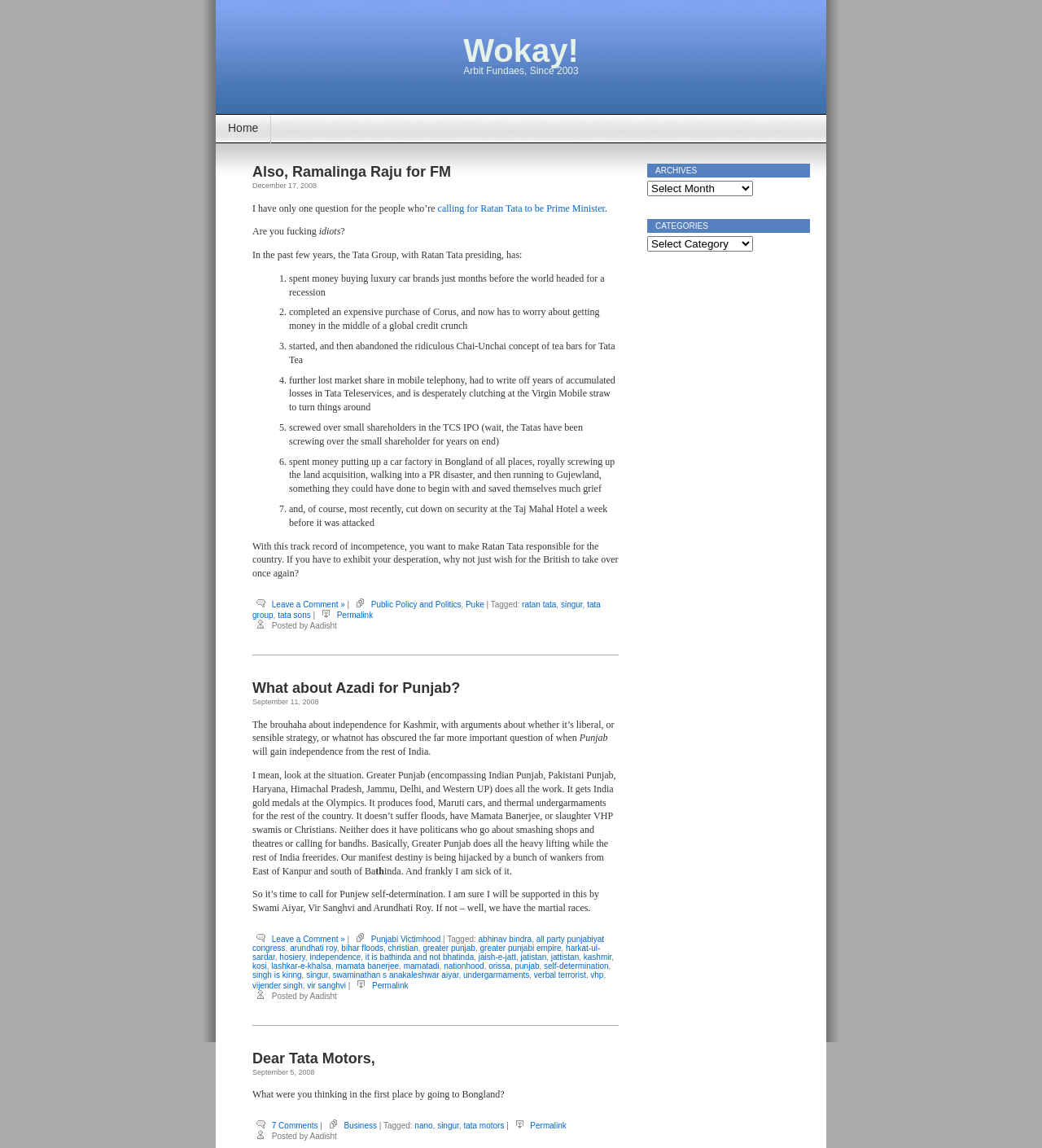What is the topic of the first article on this webpage? Please answer the question using a single word or phrase based on the image.

Ratan Tata